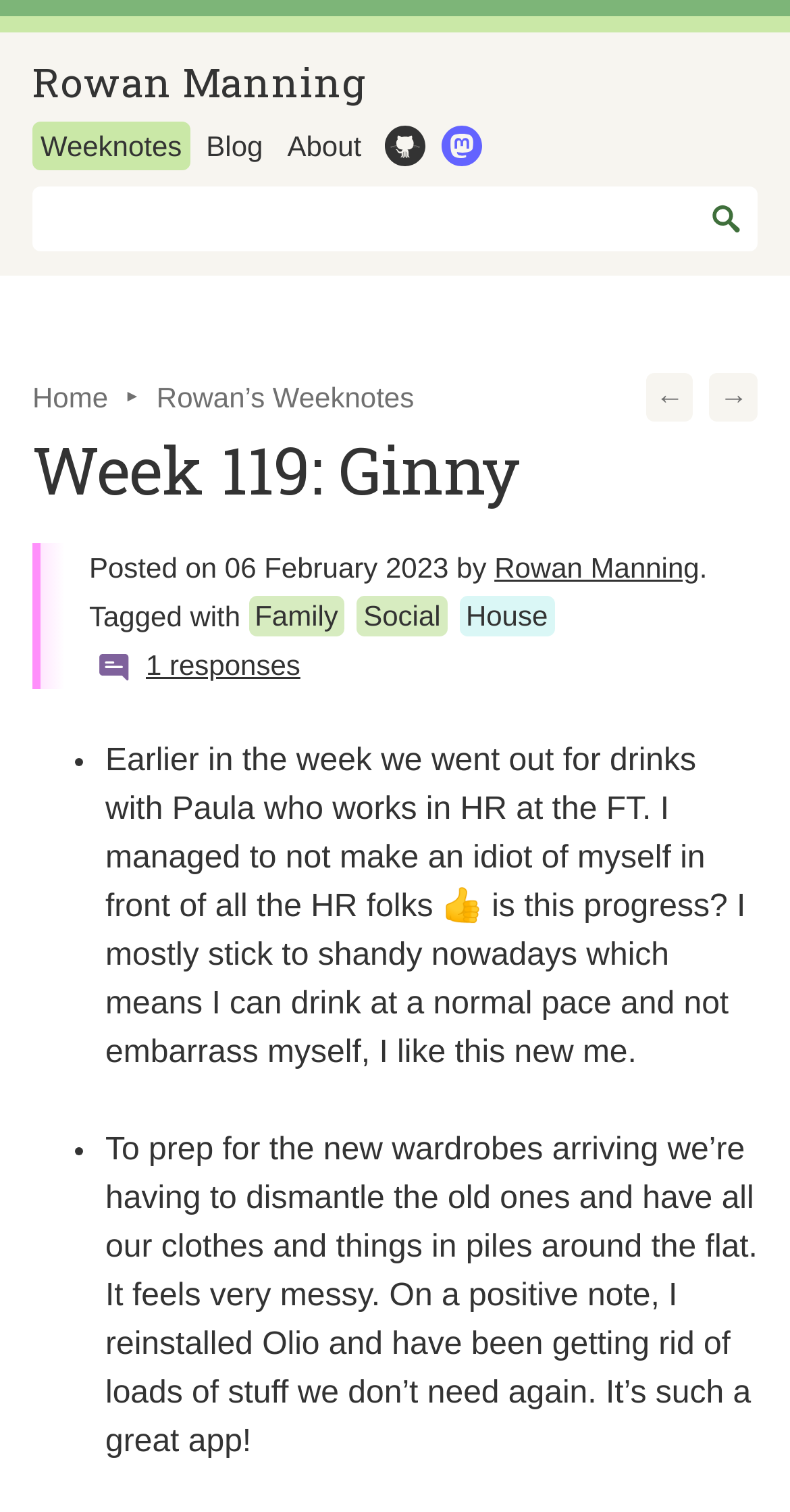What is the author's name?
Offer a detailed and exhaustive answer to the question.

The author's name can be found in the link 'Rowan Manning' which appears multiple times on the webpage, including in the header and in the 'Posted on' section.